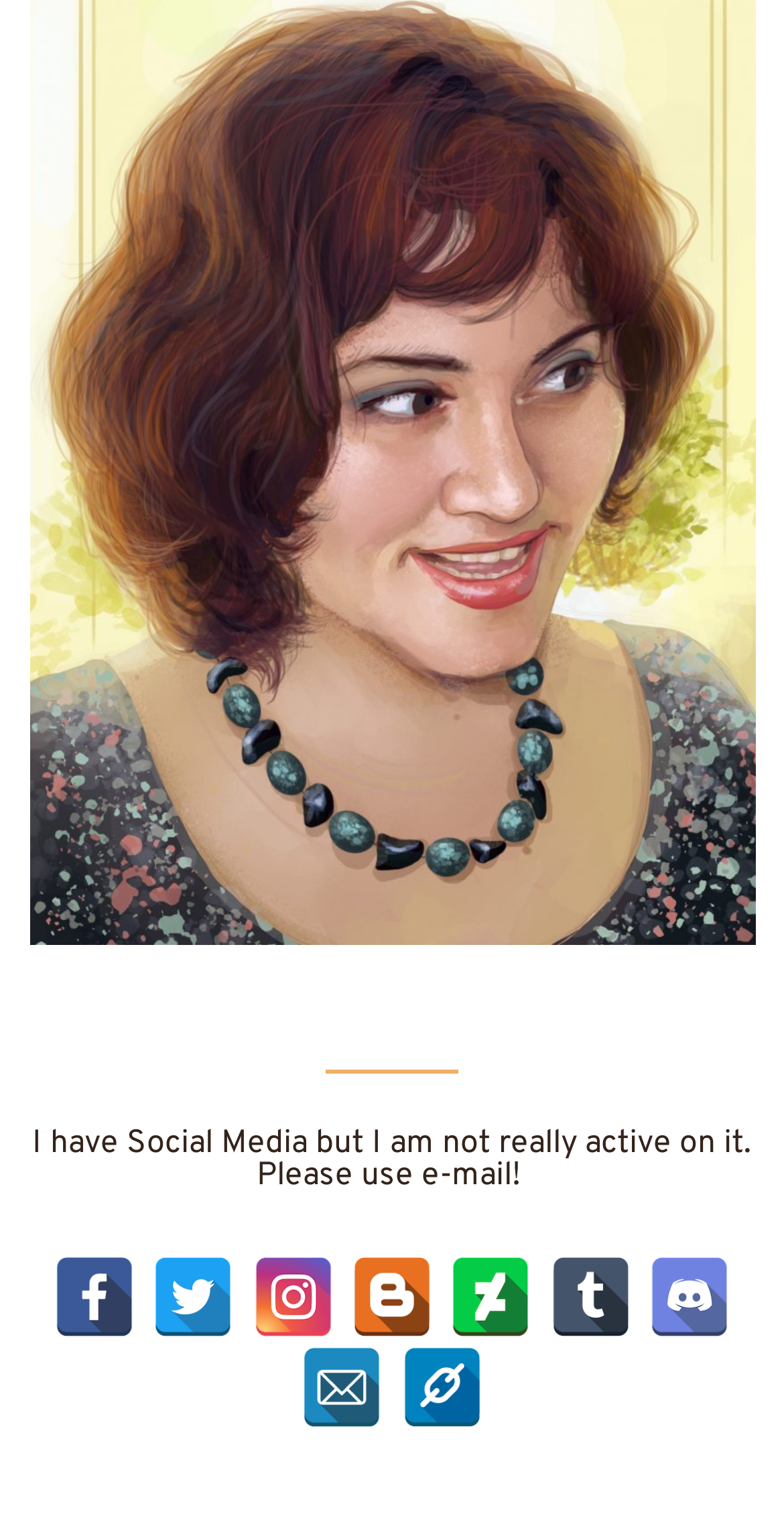How many social media platforms are listed?
Please respond to the question with a detailed and informative answer.

The webpage lists Facebook, Twitter, Instagram, Blogger, DeviantArt, Tumblr, and Discord as social media platforms.